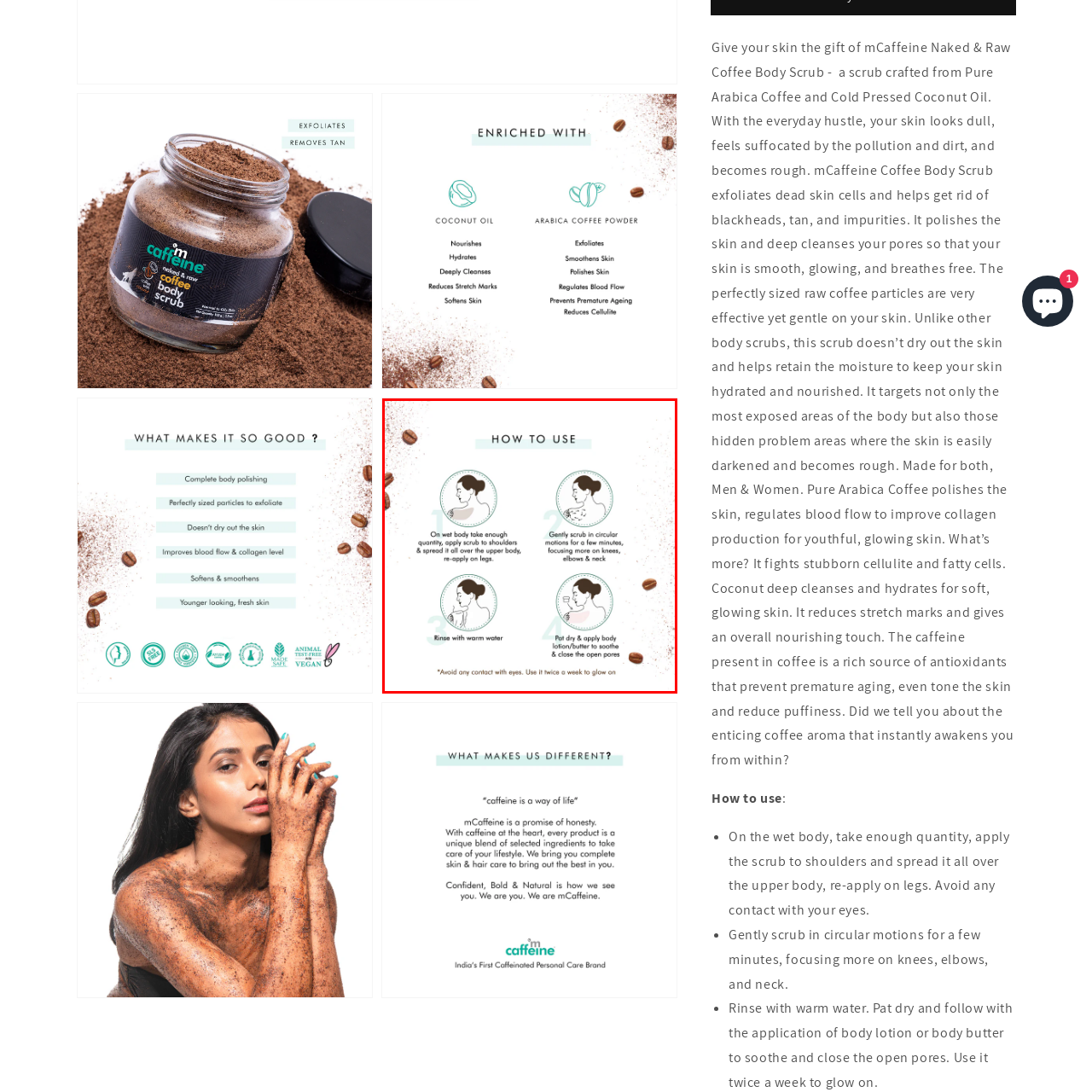Observe the image segment inside the red bounding box and answer concisely with a single word or phrase: What should be avoided when using the scrub?

Contact with the eyes